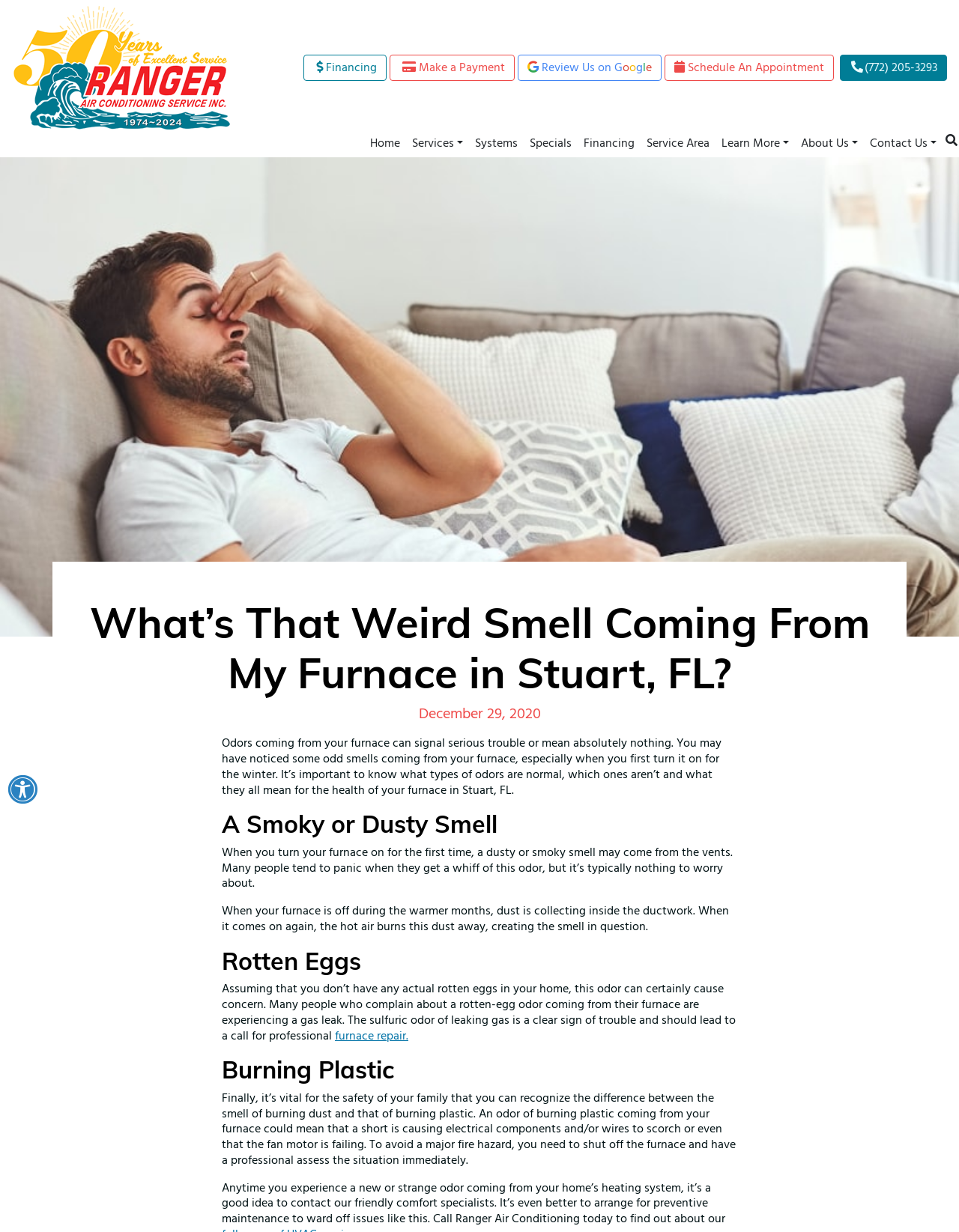Pinpoint the bounding box coordinates of the element that must be clicked to accomplish the following instruction: "Click the 'Schedule An Appointment' button". The coordinates should be in the format of four float numbers between 0 and 1, i.e., [left, top, right, bottom].

[0.693, 0.044, 0.87, 0.066]